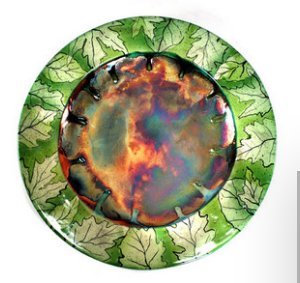Detail every significant feature and component of the image.

This striking ceramic plate showcases an intricate design that beautifully merges functionality with artistry. The piece features a vibrant central motif, characterized by swirling colors that create a stunning iridescent effect, reminiscent of a fiery sunset. Surrounding this captivating center is a detailed border adorned with delicate green leaf patterns, adding a natural touch and enhancing the organic feel of the piece. This plate exemplifies the skill and creativity of ceramic artists, making it not only a functional dish but also a visually appealing work of art. It's a perfect representation of the innovative techniques that artists like Michael Harbridge employ in their Raku firing workshops, emphasizing the blend of traditional crafts and contemporary aesthetics.